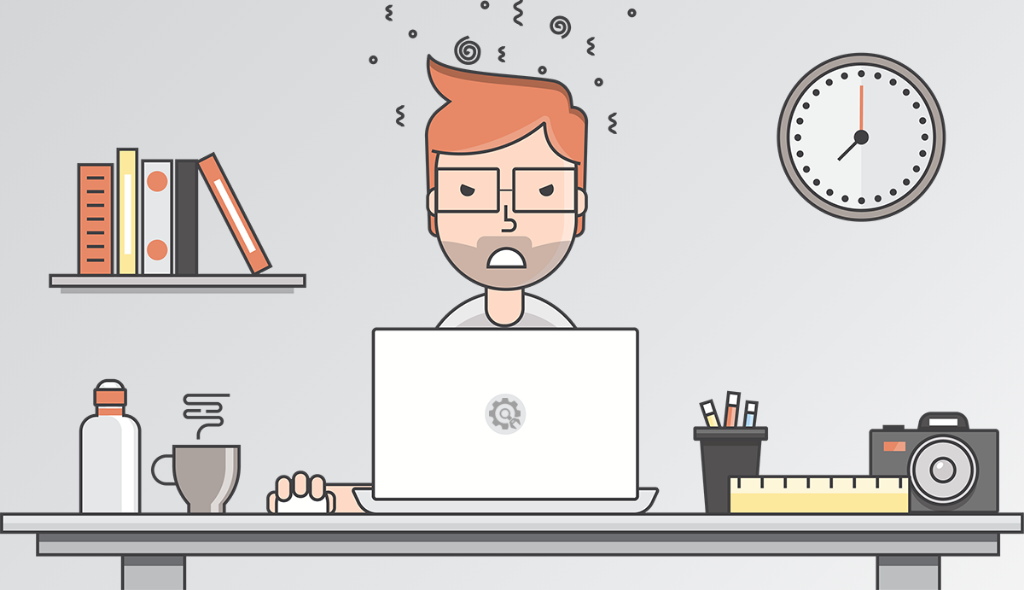What is on the shelf?
Answer the question using a single word or phrase, according to the image.

colorful books